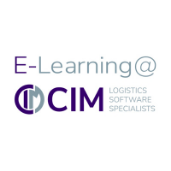Based on the image, give a detailed response to the question: What is the focus of the company's digital learning tools?

The focus of the company's digital learning tools can be inferred from the phrase 'E-Learning@' in a modern font, which signifies the company's focus on digital learning tools, and the fact that the company is a logistics software specialist, implying that the digital learning tools are focused on the logistics sector.